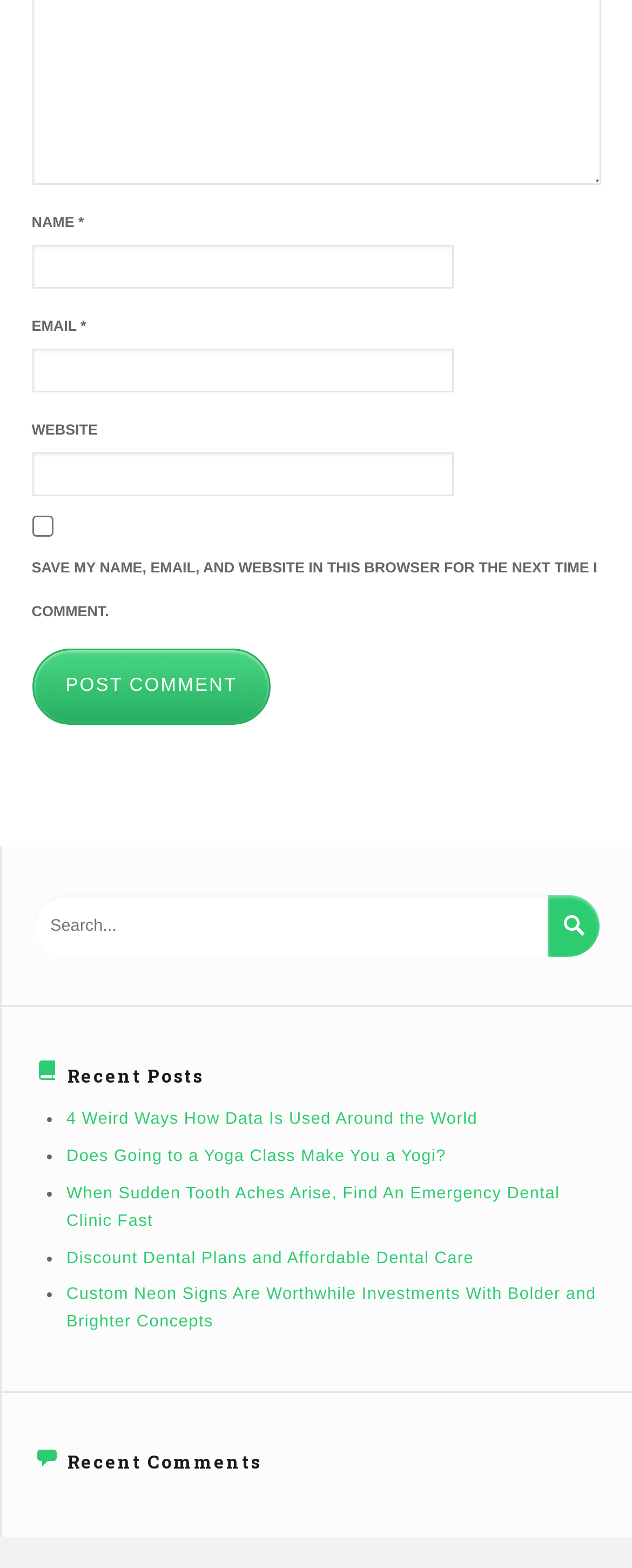Answer the question using only one word or a concise phrase: What is the label of the button below the textboxes?

Post Comment